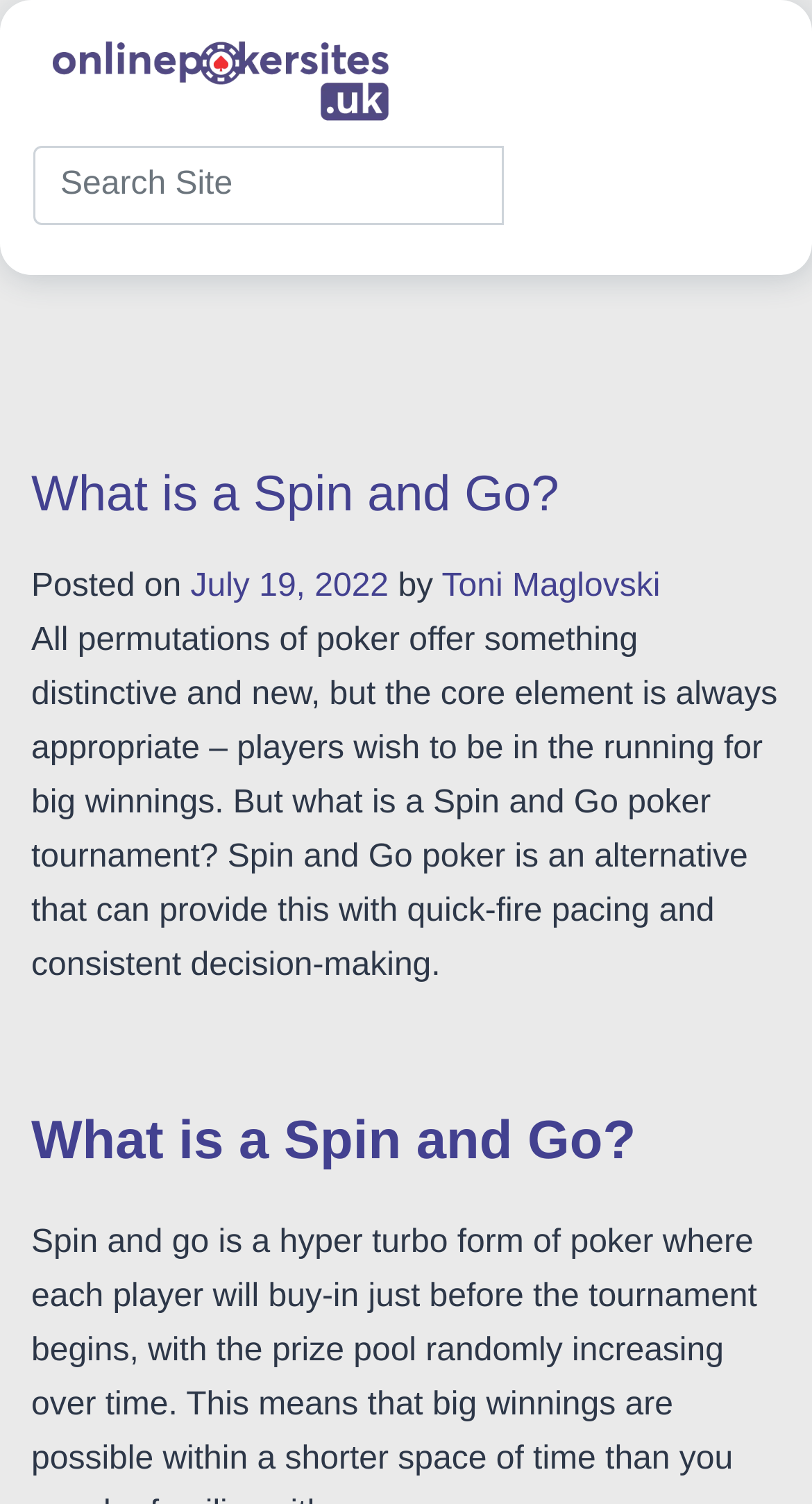Please locate the UI element described by "July 19, 2022" and provide its bounding box coordinates.

[0.235, 0.378, 0.479, 0.402]